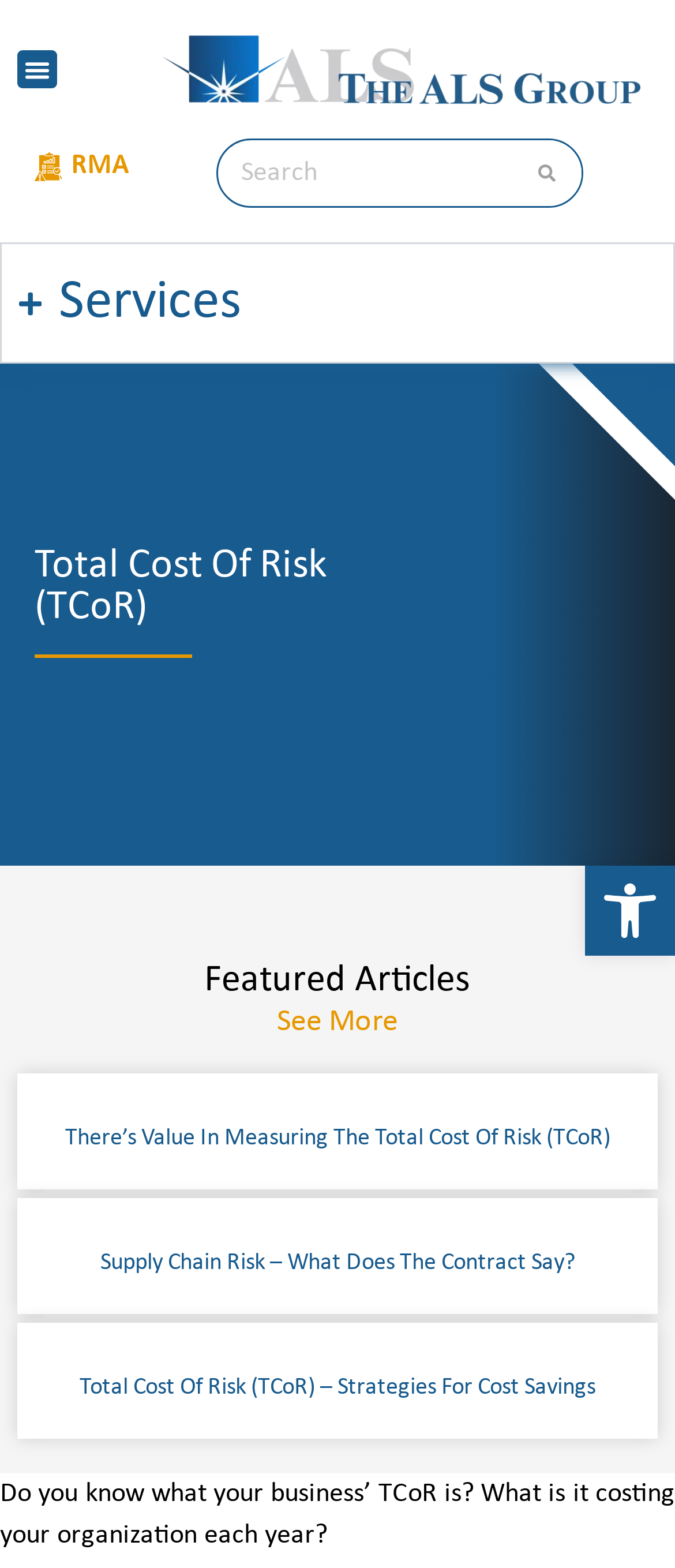Locate and generate the text content of the webpage's heading.

Total Cost Of Risk (TCoR)